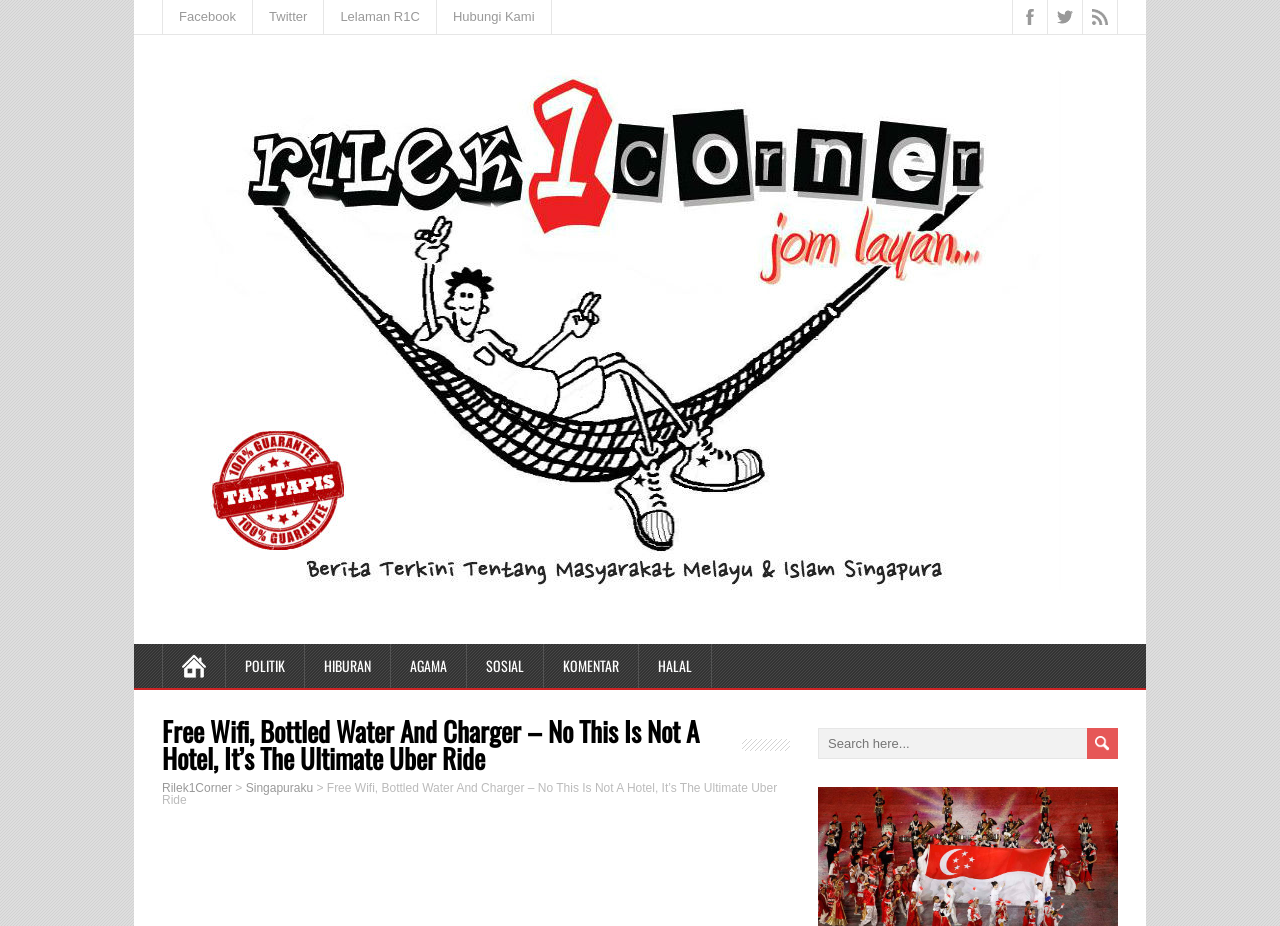What is the category of the article?
Using the visual information, reply with a single word or short phrase.

POLITIK